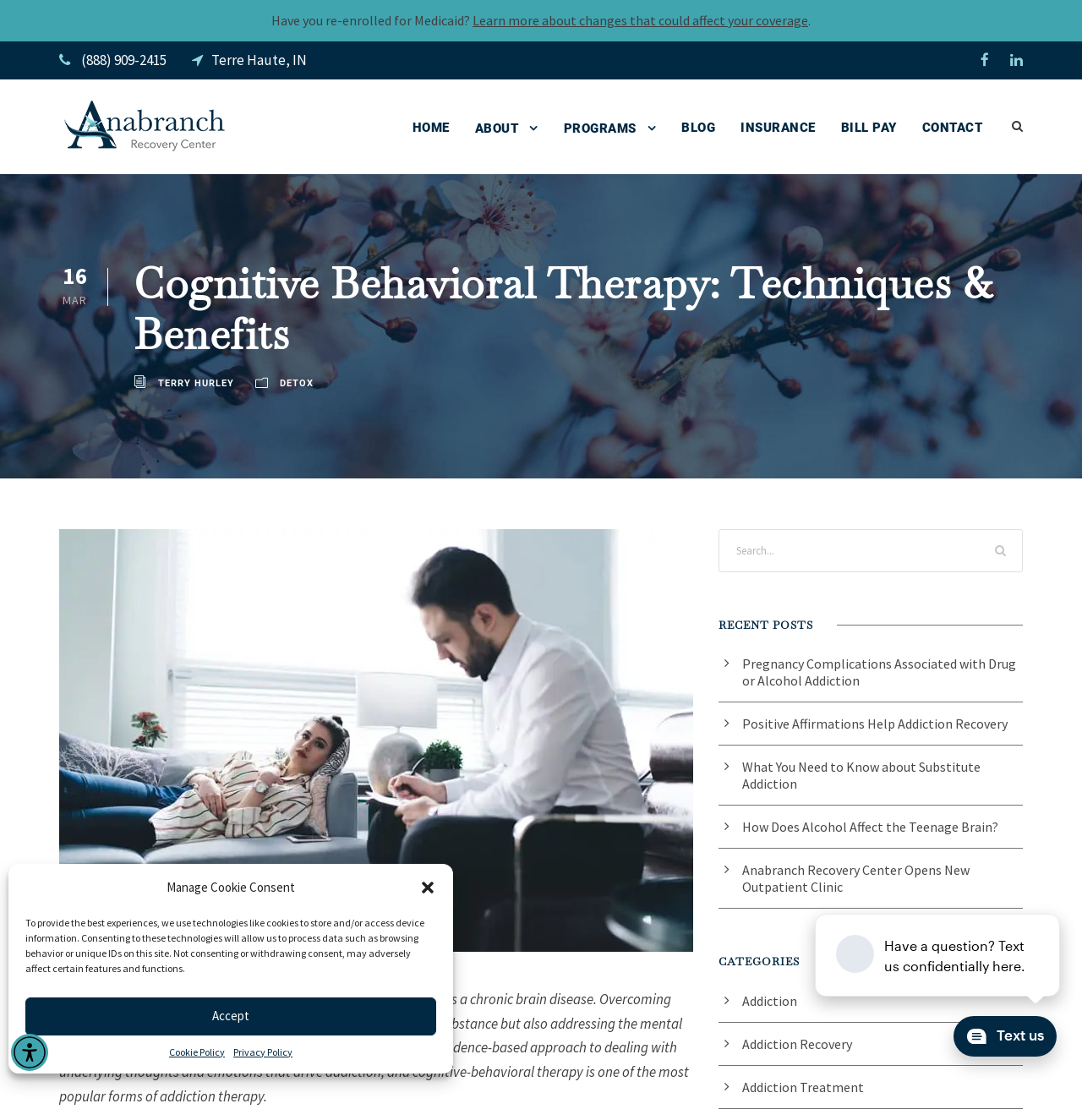Please mark the clickable region by giving the bounding box coordinates needed to complete this instruction: "Read the 'Cognitive Behavioral Therapy: Techniques & Benefits' article".

[0.123, 0.231, 0.945, 0.321]